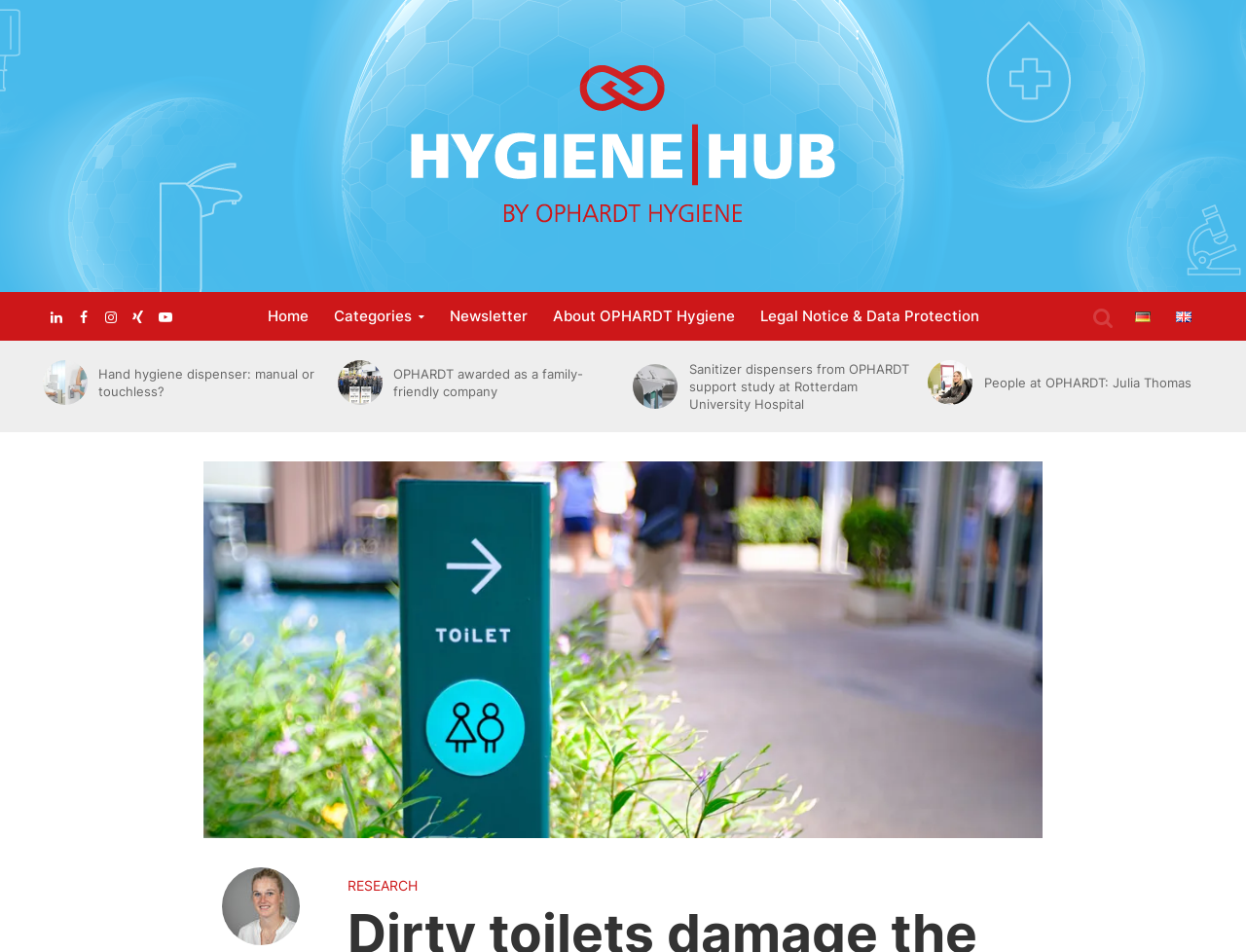Identify the bounding box coordinates of the section to be clicked to complete the task described by the following instruction: "Read about OPHARDT awarded as a family-friendly company". The coordinates should be four float numbers between 0 and 1, formatted as [left, top, right, bottom].

[0.079, 0.383, 0.259, 0.42]